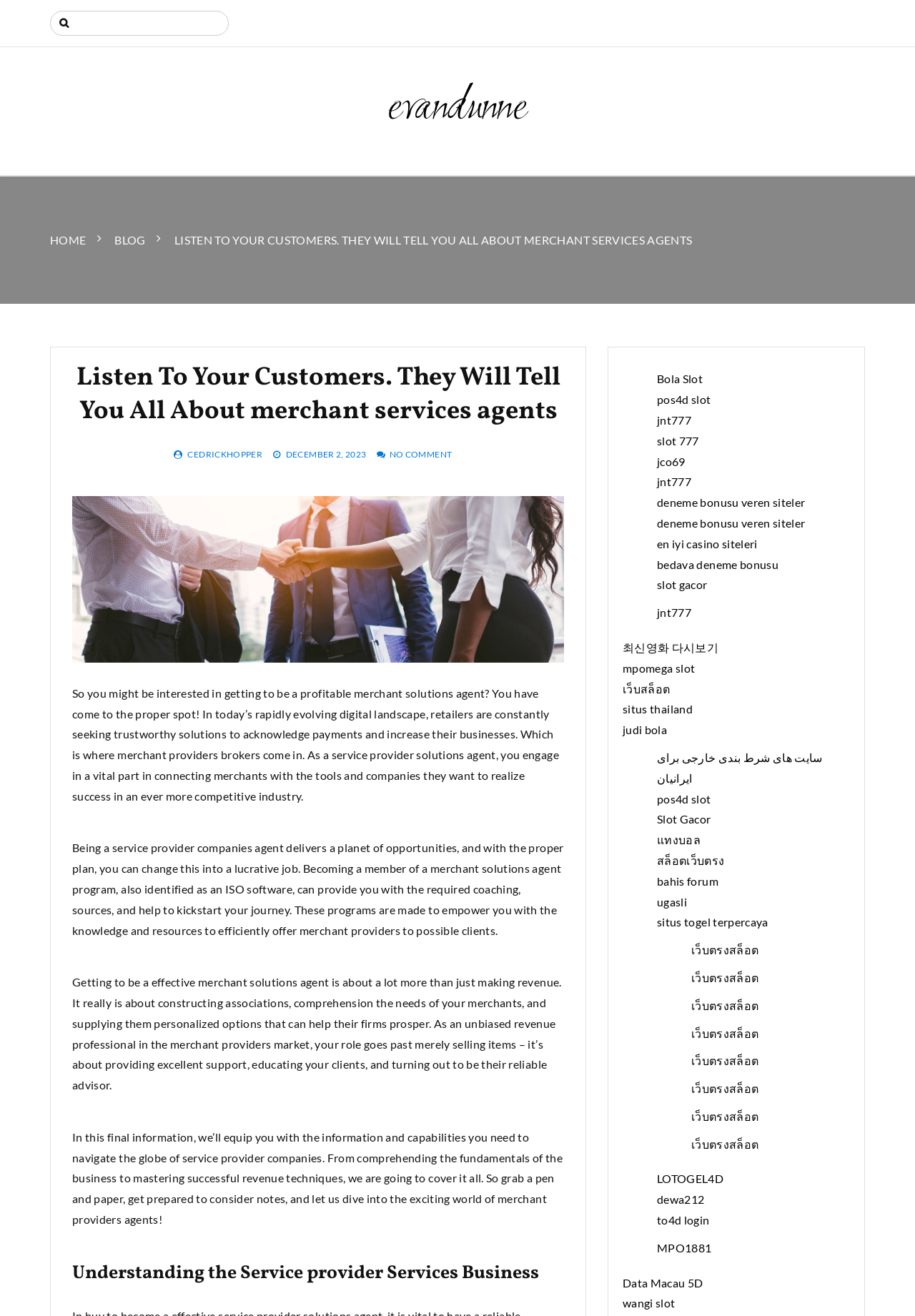Show the bounding box coordinates for the element that needs to be clicked to execute the following instruction: "Search for something". Provide the coordinates in the form of four float numbers between 0 and 1, i.e., [left, top, right, bottom].

[0.055, 0.008, 0.488, 0.027]